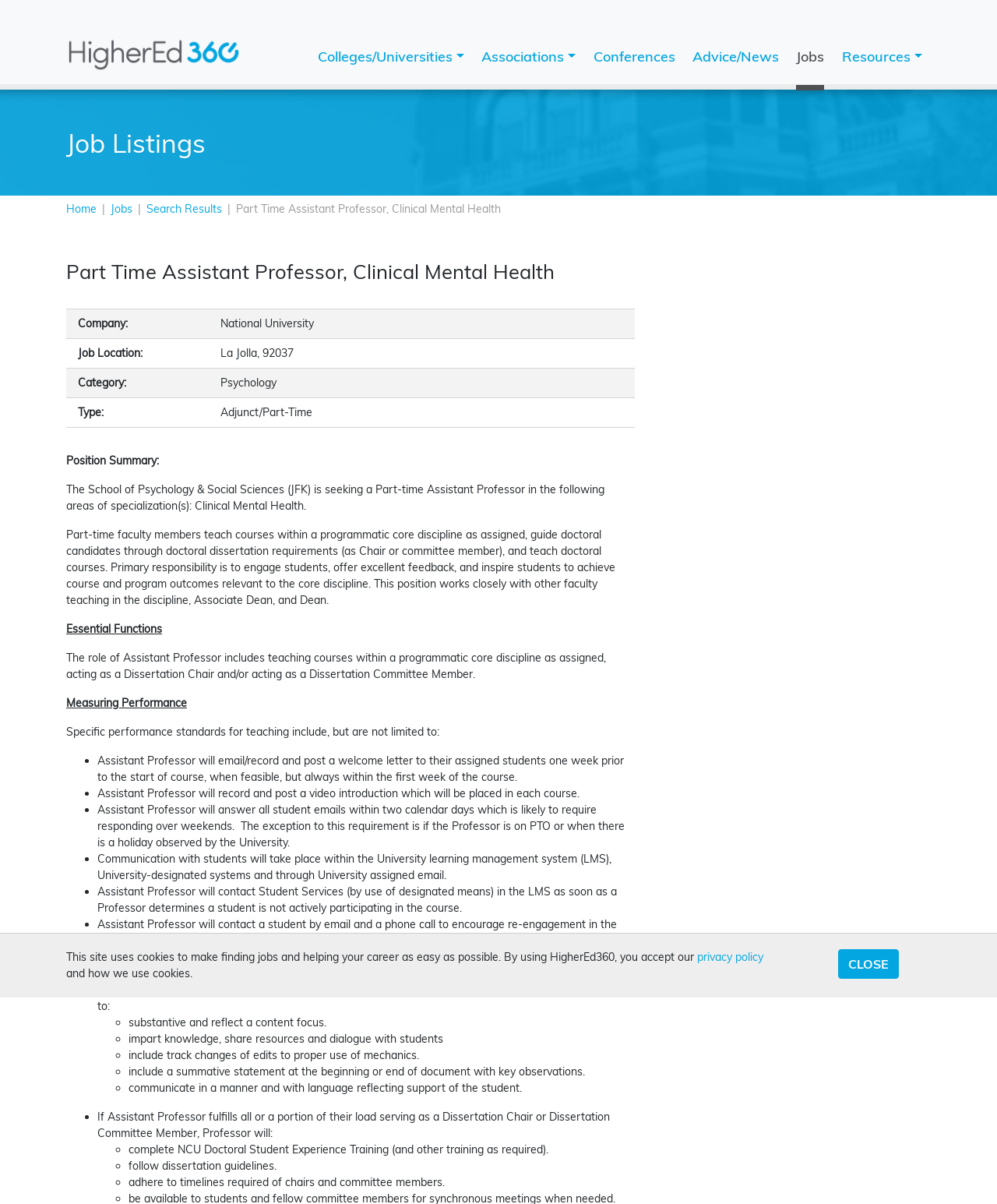What is the job title of the listing?
Please respond to the question with a detailed and thorough explanation.

The job title can be found in the heading 'Part Time Assistant Professor, Clinical Mental Health' which is located at the top of the webpage, and also in the StaticText 'Part Time Assistant Professor, Clinical Mental Health' which is located below the company information.